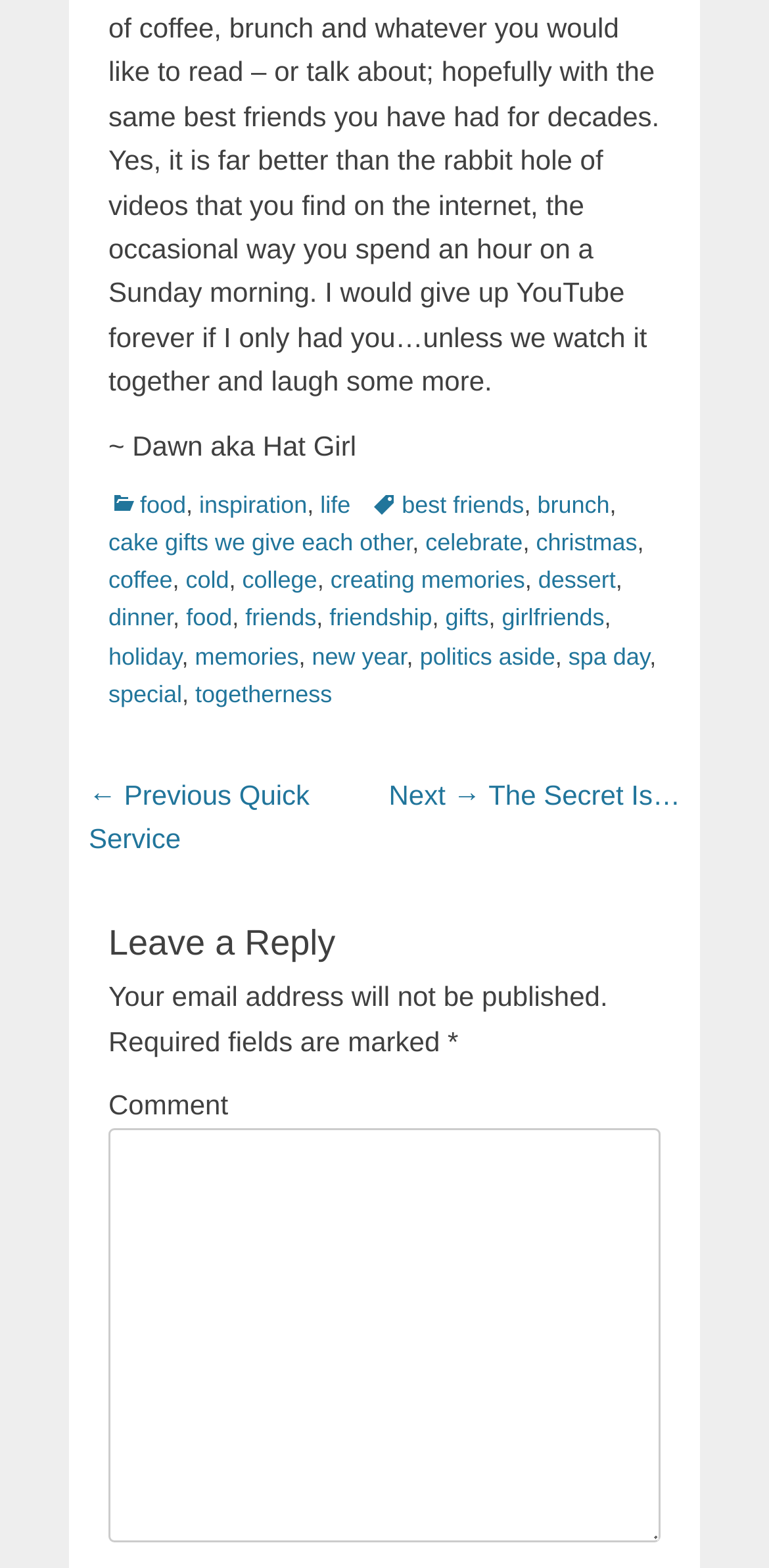Could you find the bounding box coordinates of the clickable area to complete this instruction: "Click on the 'food' category"?

[0.141, 0.313, 0.242, 0.331]